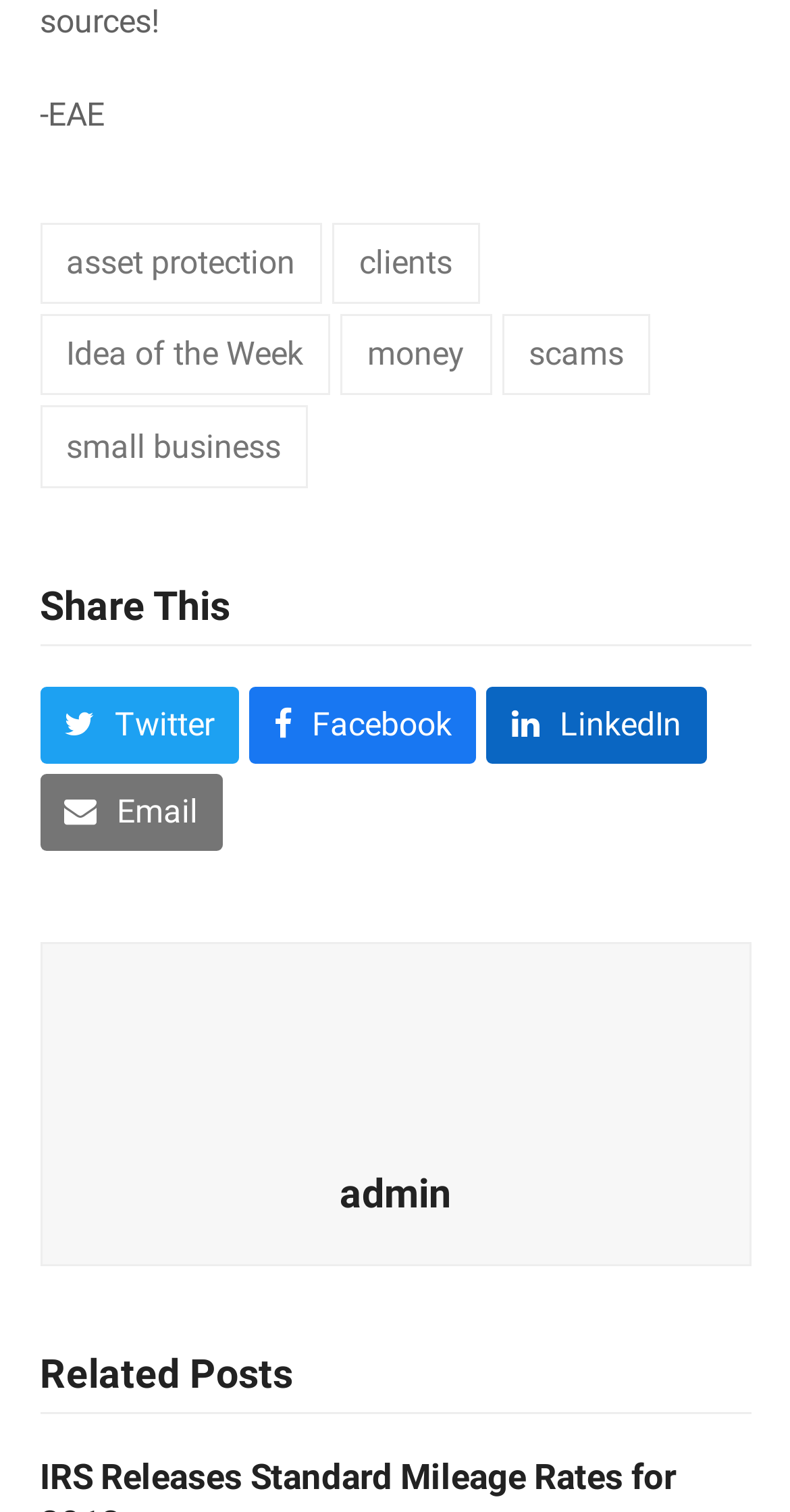Please look at the image and answer the question with a detailed explanation: What is the second link from the left on the top row?

The second link from the left on the top row is 'clients' which is located with a bounding box of [0.421, 0.147, 0.607, 0.201].